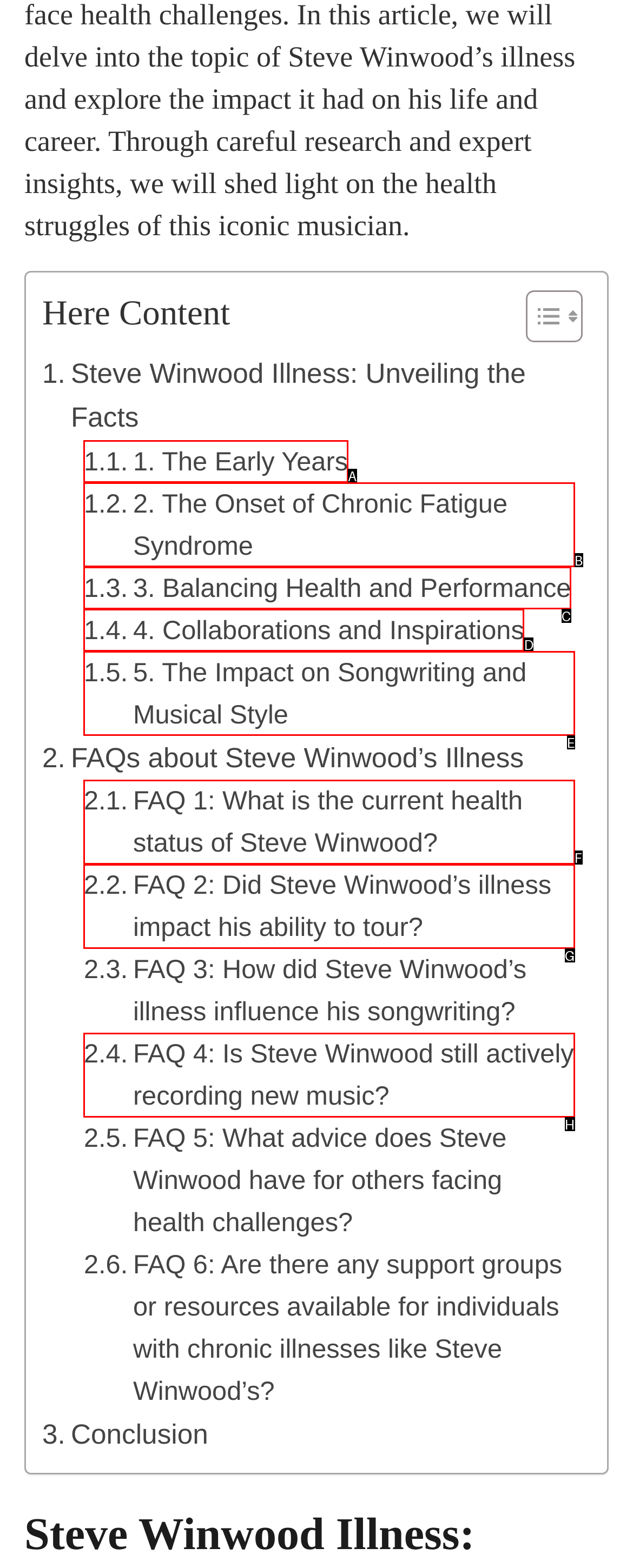Match the HTML element to the description: 3. Balancing Health and Performance. Respond with the letter of the correct option directly.

C